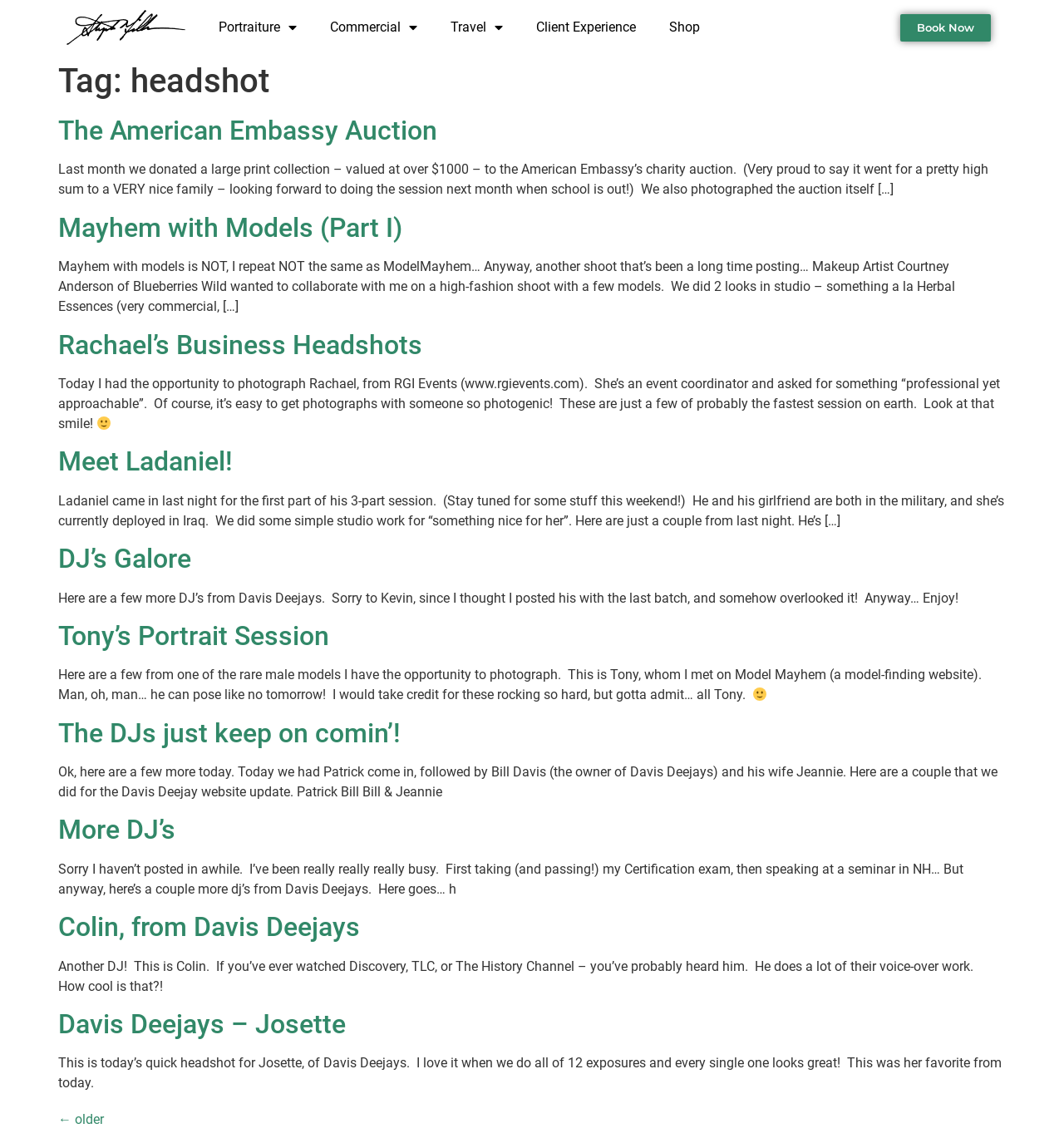Please determine the bounding box coordinates of the element's region to click for the following instruction: "View more articles".

[0.055, 0.973, 0.098, 0.986]